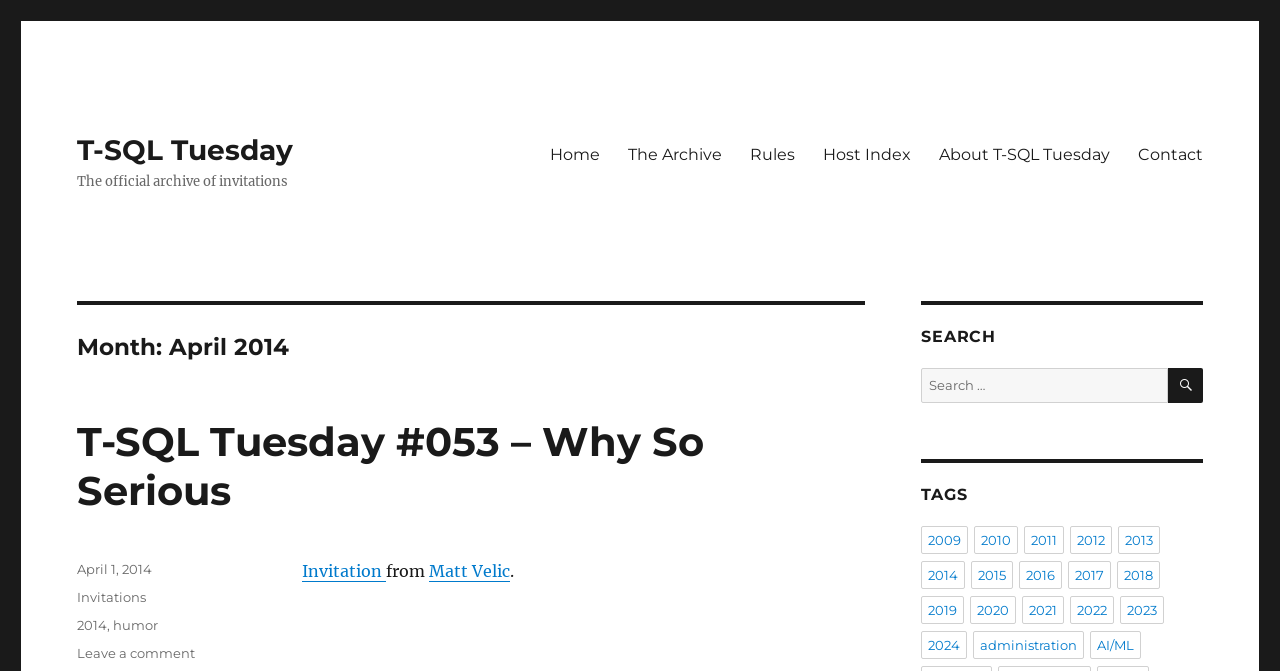Find the bounding box coordinates of the area to click in order to follow the instruction: "View the 'T-SQL Tuesday #053 – Why So Serious' post".

[0.06, 0.621, 0.55, 0.768]